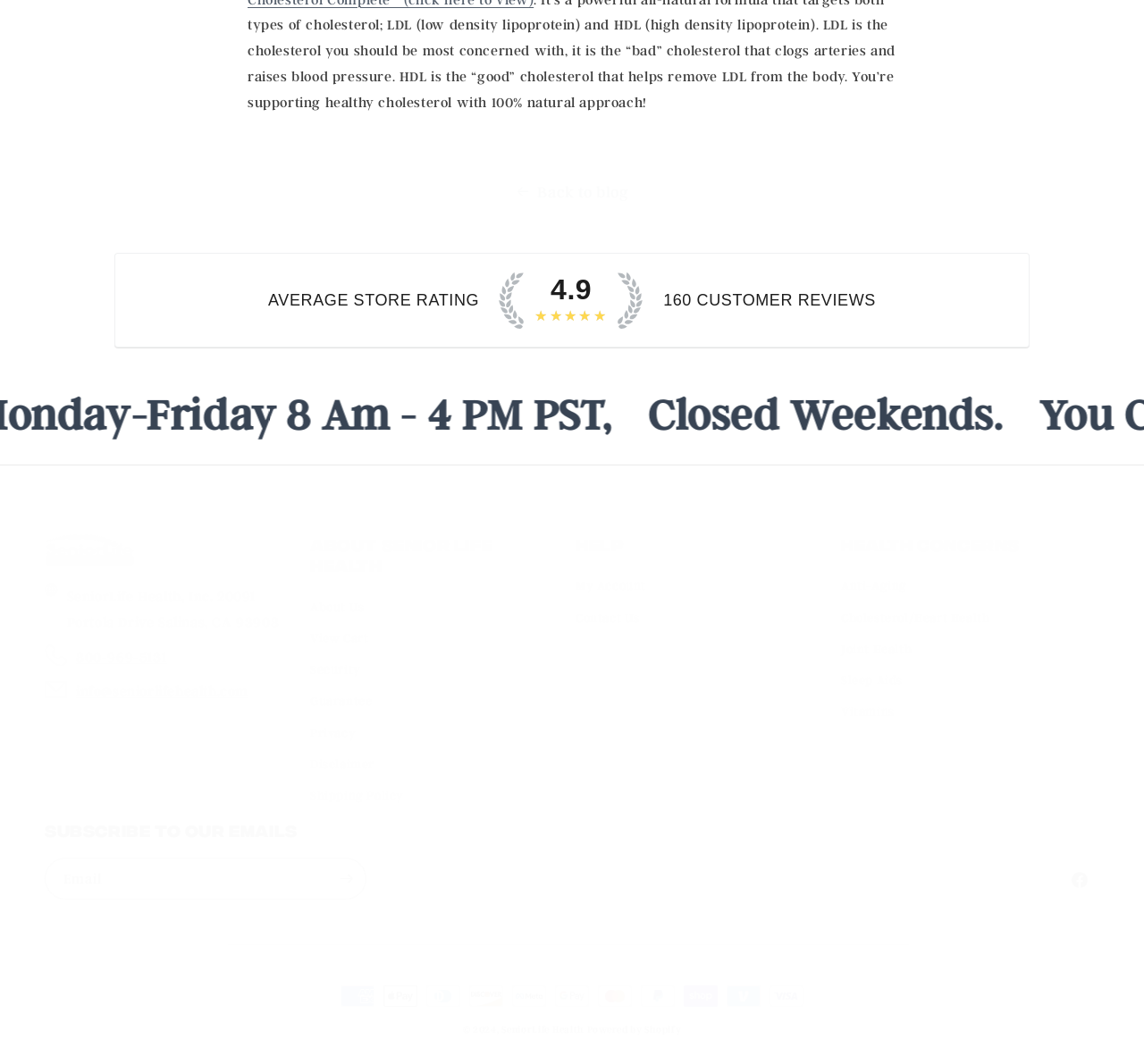Please analyze the image and give a detailed answer to the question:
What is the company's phone number?

The company's phone number can be found in the middle section of the webpage, where it is displayed as a link '800-969-5131' next to an image of a phone.